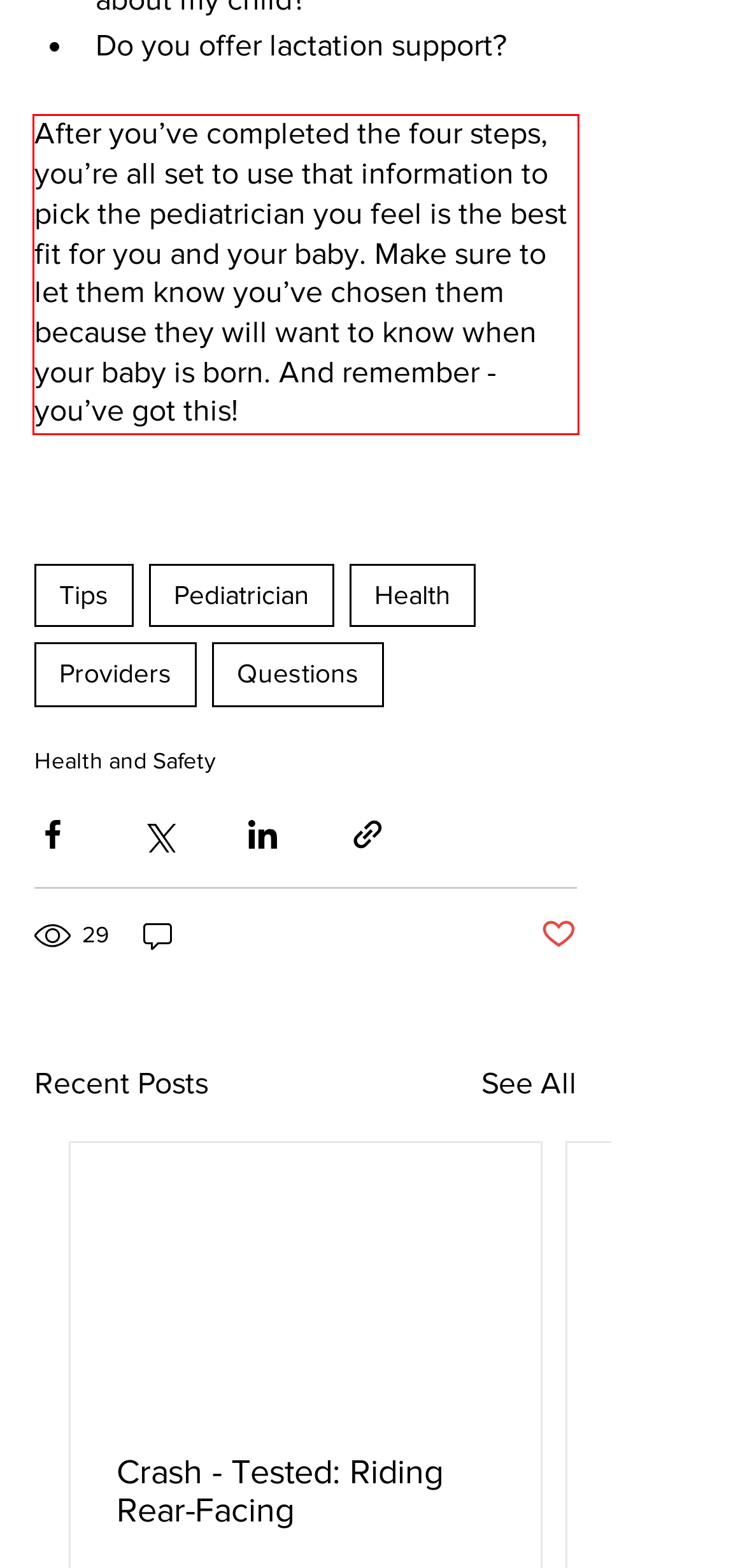Please use OCR to extract the text content from the red bounding box in the provided webpage screenshot.

After you’ve completed the four steps, you’re all set to use that information to pick the pediatrician you feel is the best fit for you and your baby. Make sure to let them know you’ve chosen them because they will want to know when your baby is born. And remember - you’ve got this!